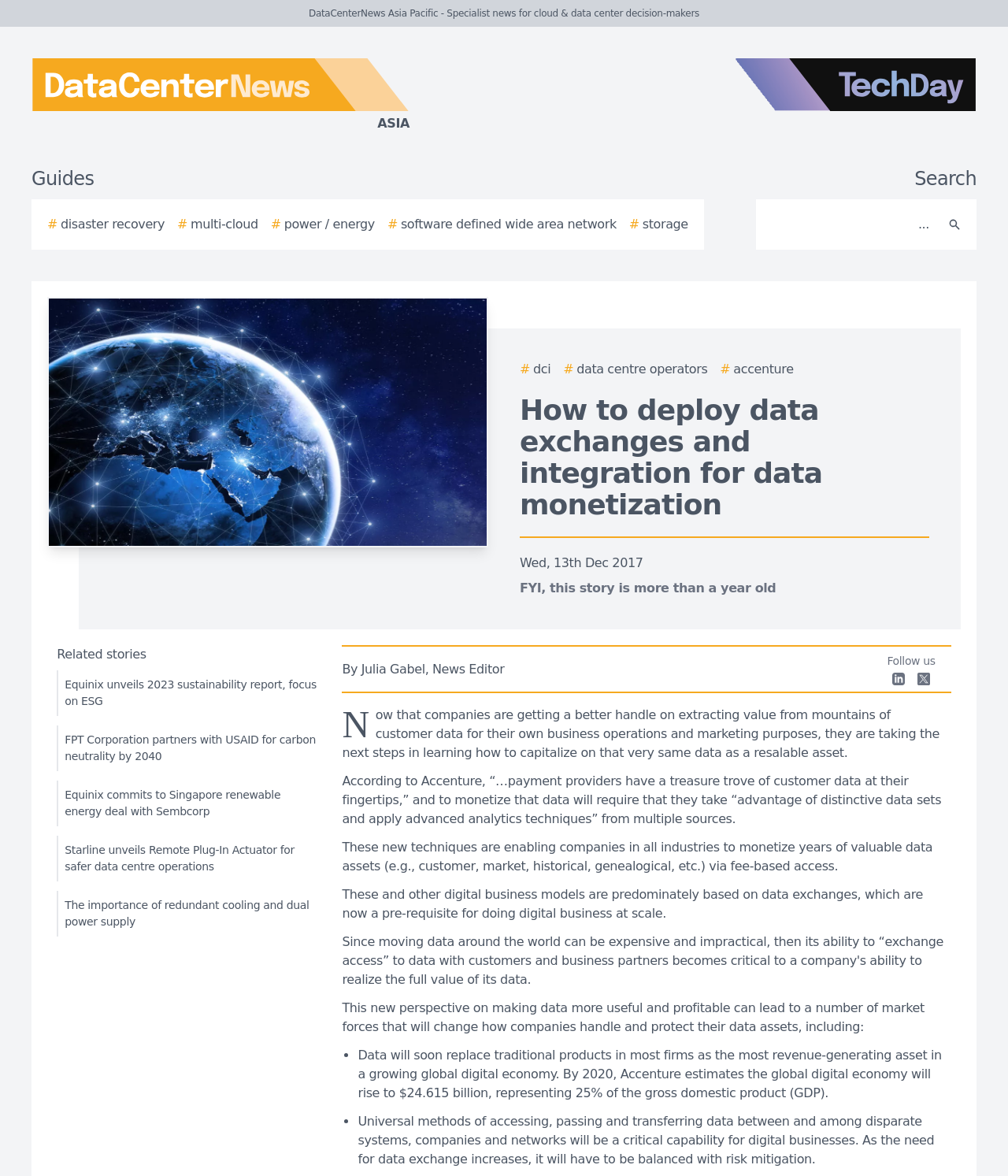Determine the bounding box coordinates of the clickable element to complete this instruction: "Click on the DataCenterNews Asia Pacific logo". Provide the coordinates in the format of four float numbers between 0 and 1, [left, top, right, bottom].

[0.0, 0.05, 0.438, 0.113]